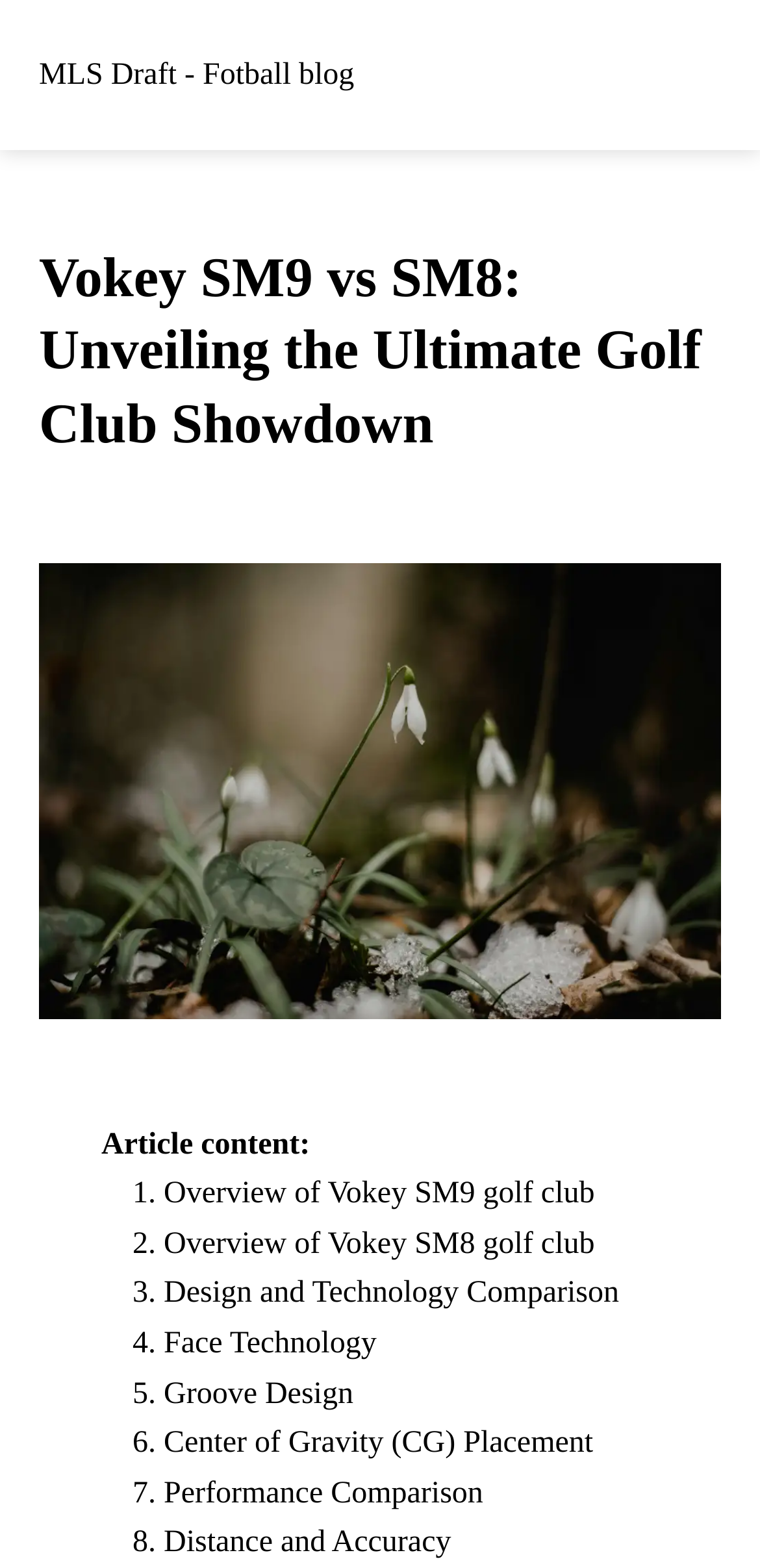Mark the bounding box of the element that matches the following description: "Performance Comparison".

[0.215, 0.942, 0.636, 0.963]